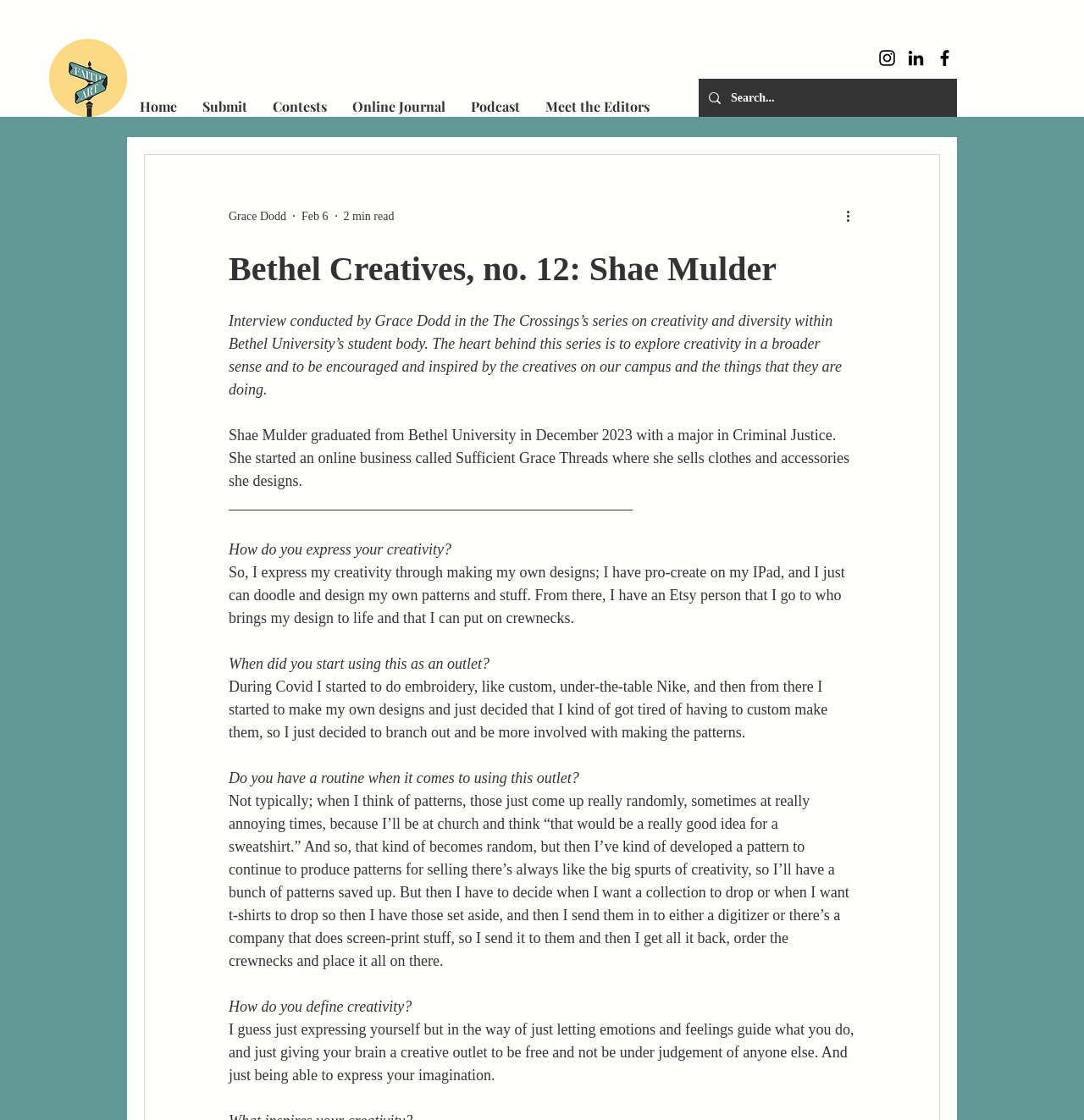Please find the bounding box coordinates of the element's region to be clicked to carry out this instruction: "Click the LinkedIn link".

[0.835, 0.042, 0.855, 0.061]